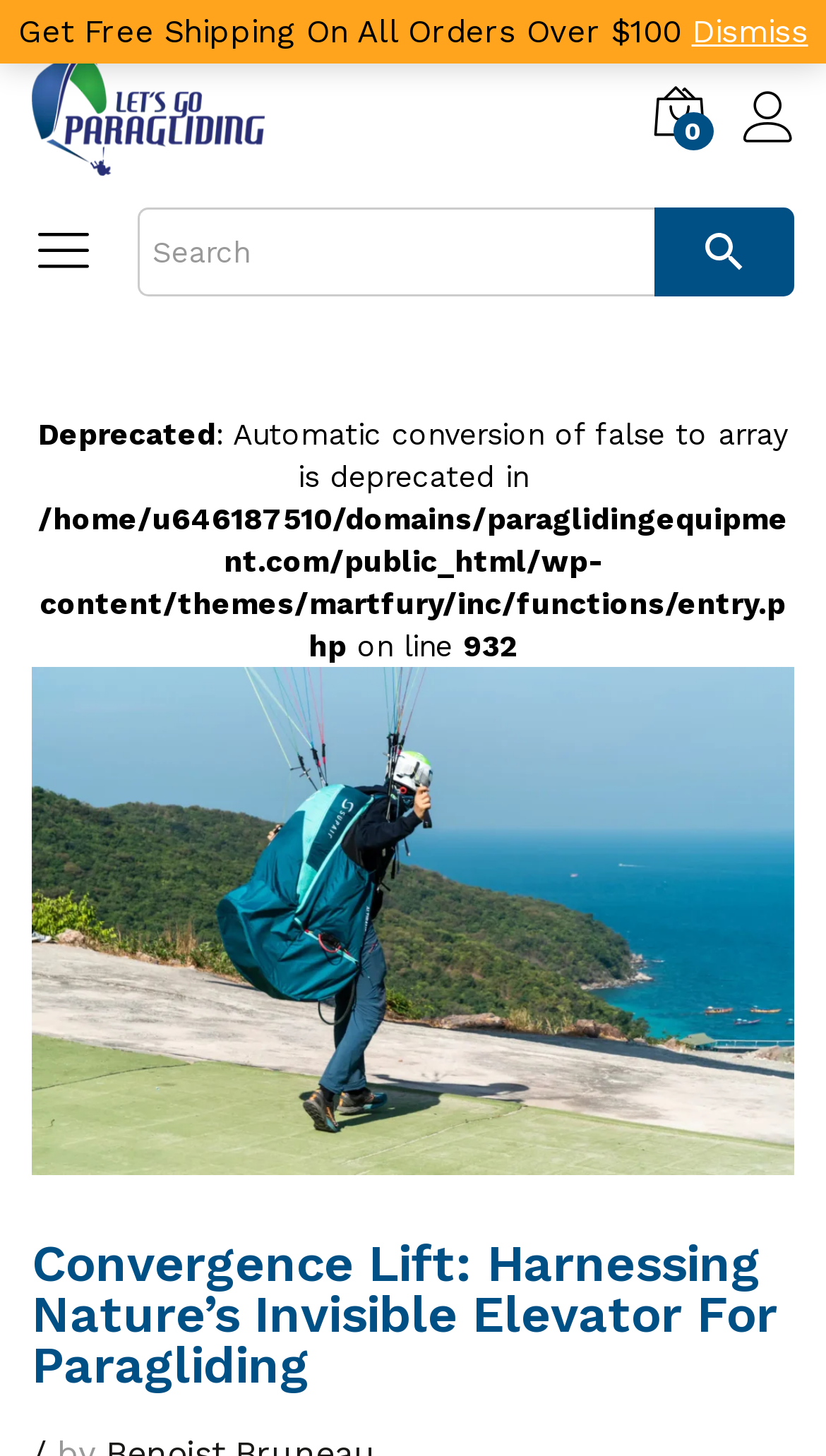Generate a comprehensive description of the webpage.

The webpage is about Convergence Lift, a groundbreaking paragliding technique that utilizes nature's invisible elevator to soar higher and farther. 

At the top left of the page, there is a link to "Paragliding Equipment" accompanied by an image with the same name. Below this link, there is a small icon represented by "\ue92b". 

To the right of the "Paragliding Equipment" link, there are two more links, "\ue74c 0" and "\ue71e", which appear to be social media icons. 

A search bar is located at the top right of the page, with a searchbox labeled "Search" and a small image to its right. 

Below the search bar, there are several lines of text, including "Deprecated", a warning message about automatic conversion of false to array being deprecated, and a file path "/home/u646187510/domains/paraglidingequipment.com/public_html/wp-content/themes/martfury/inc/functions/entry.php". 

Further down, there is a heading that reads "Convergence Lift: Harnessing Nature’s Invisible Elevator For Paragliding". 

At the very top of the page, there is a notification that says "Get Free Shipping On All Orders Over $100" with a "Dismiss" link to its right.